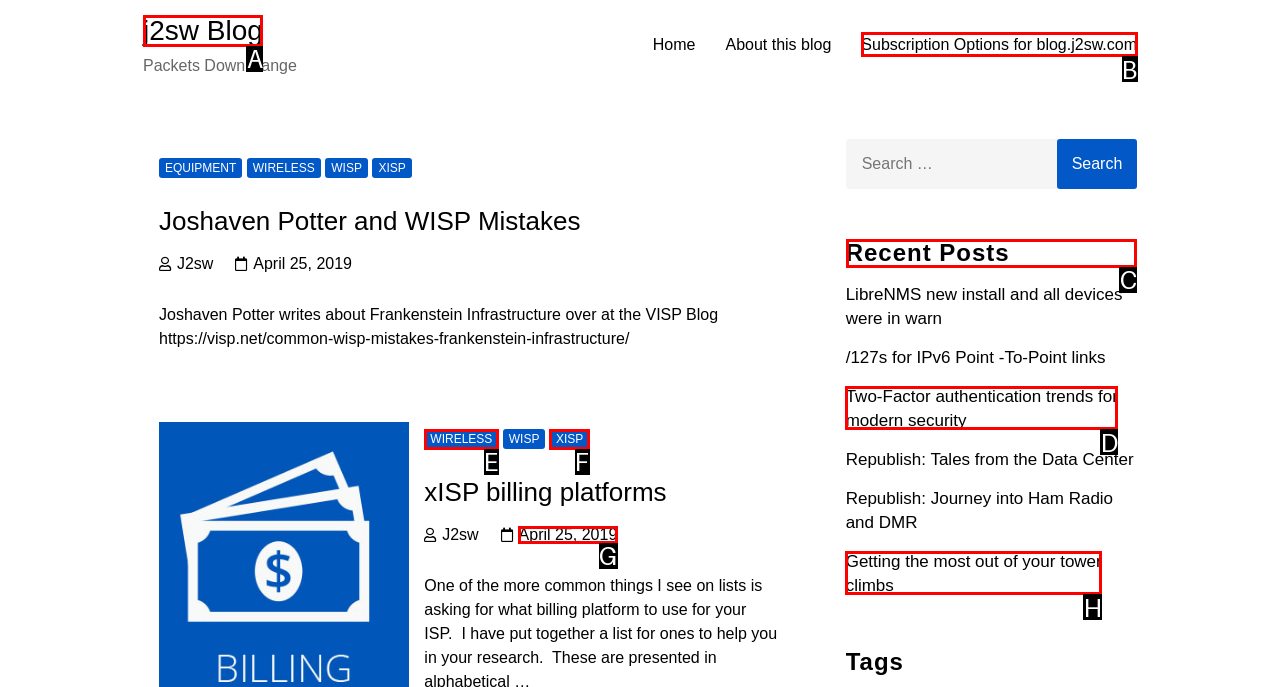Choose the UI element you need to click to carry out the task: View the 'Recent Posts'.
Respond with the corresponding option's letter.

C